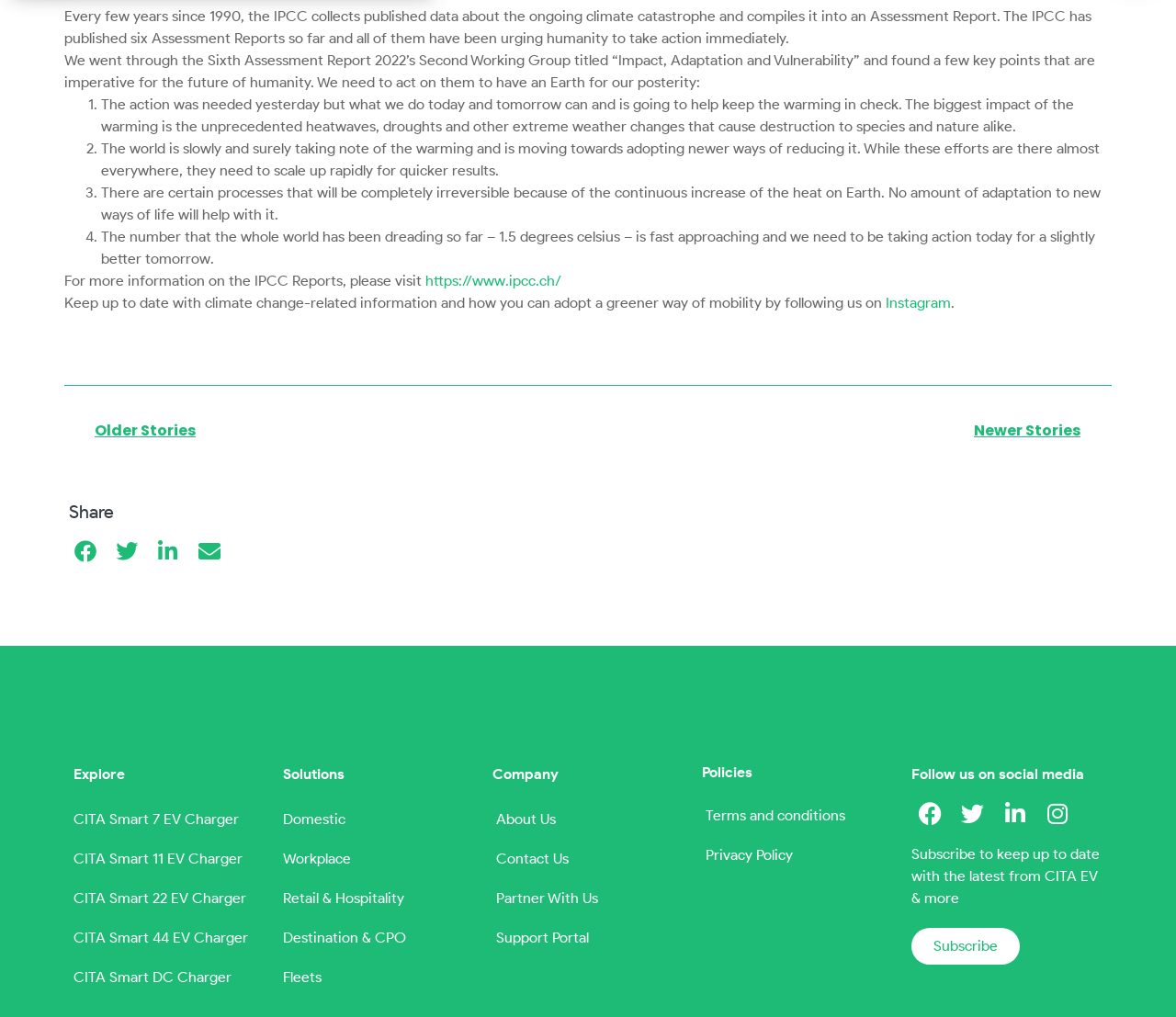What is the purpose of the IPCC reports? Based on the screenshot, please respond with a single word or phrase.

To urge humanity to take action